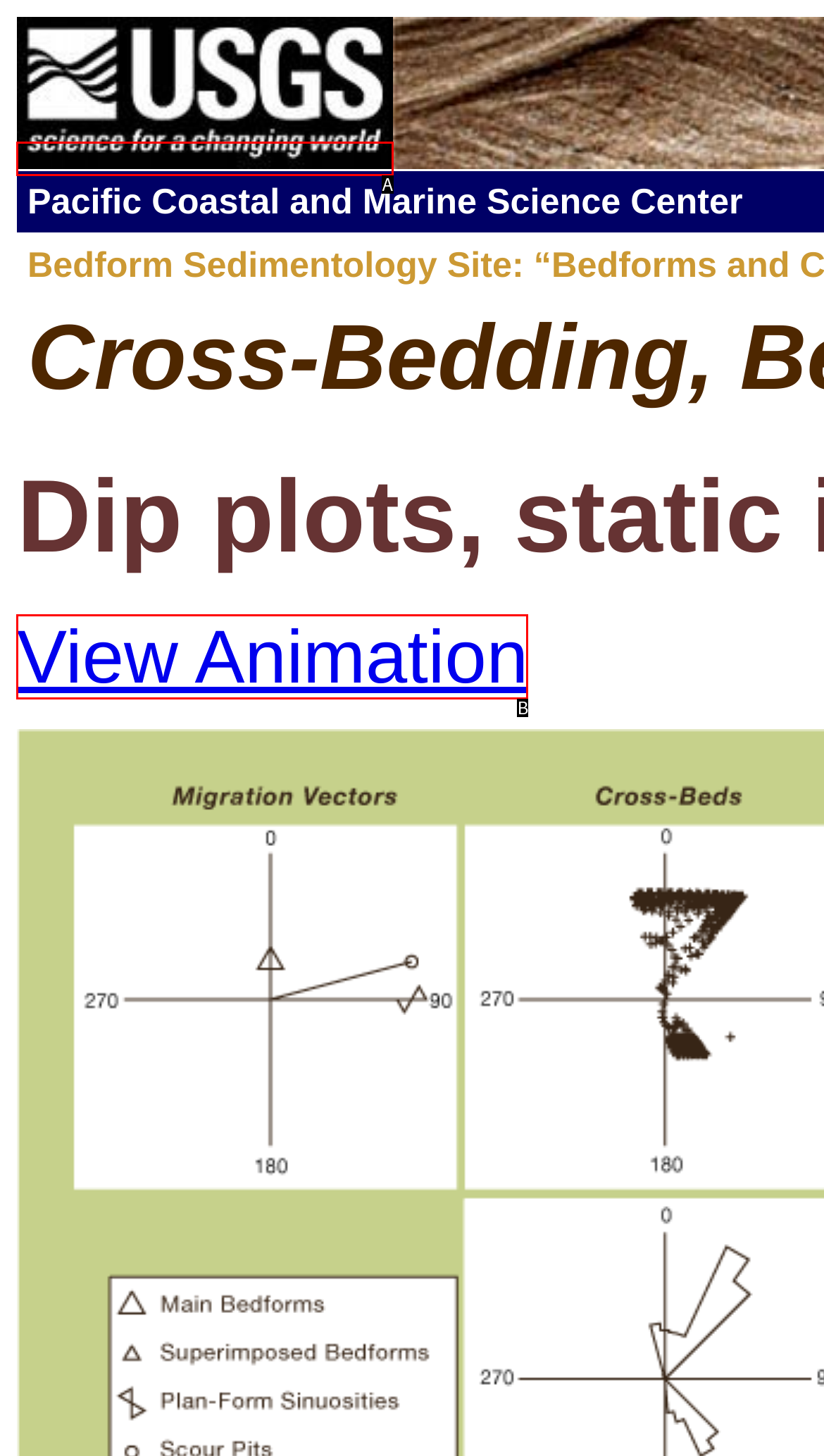Which lettered UI element aligns with this description: View Animation
Provide your answer using the letter from the available choices.

B